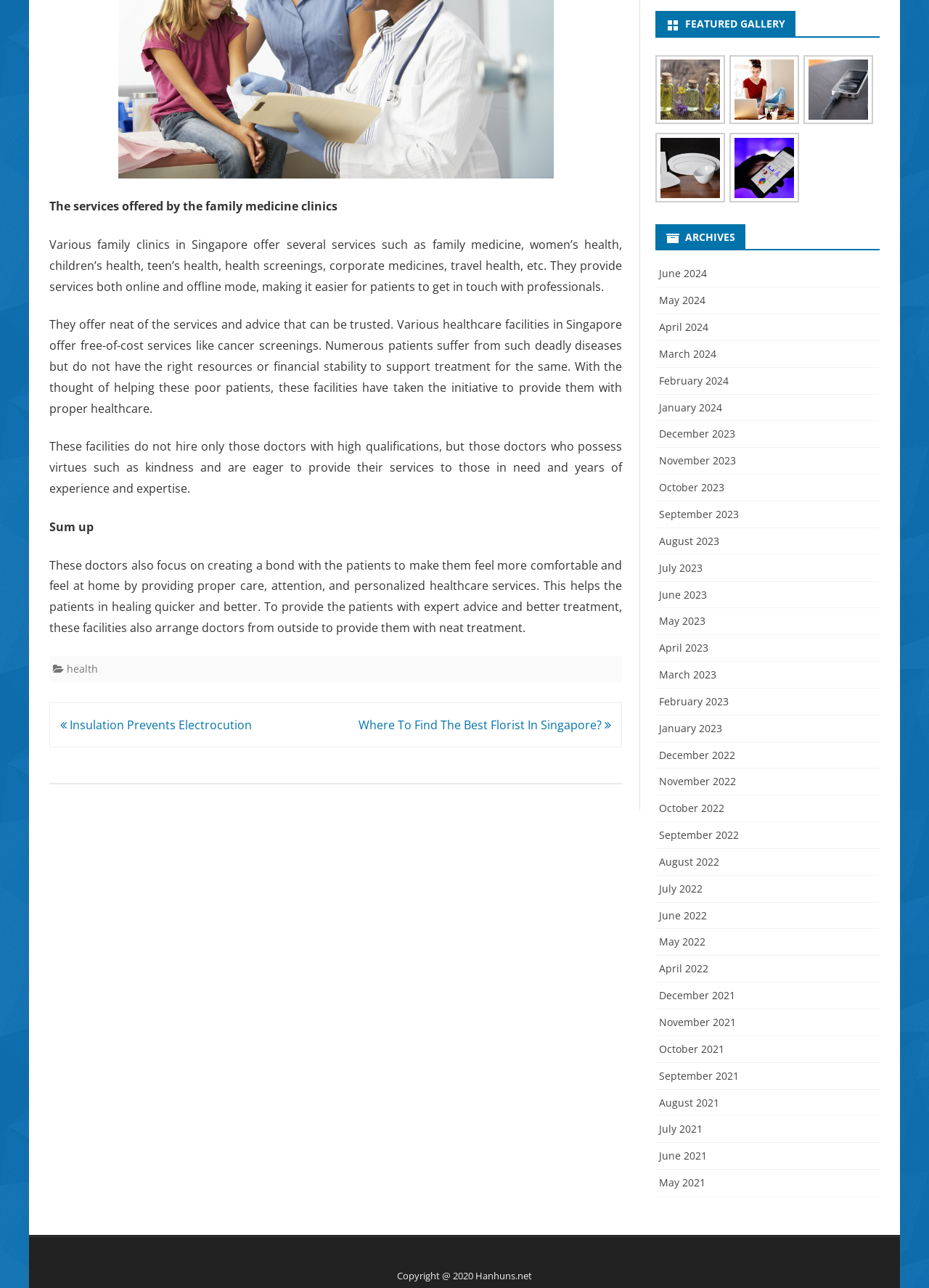What is the archives section for?
Answer the question based on the image using a single word or a brief phrase.

To access past posts